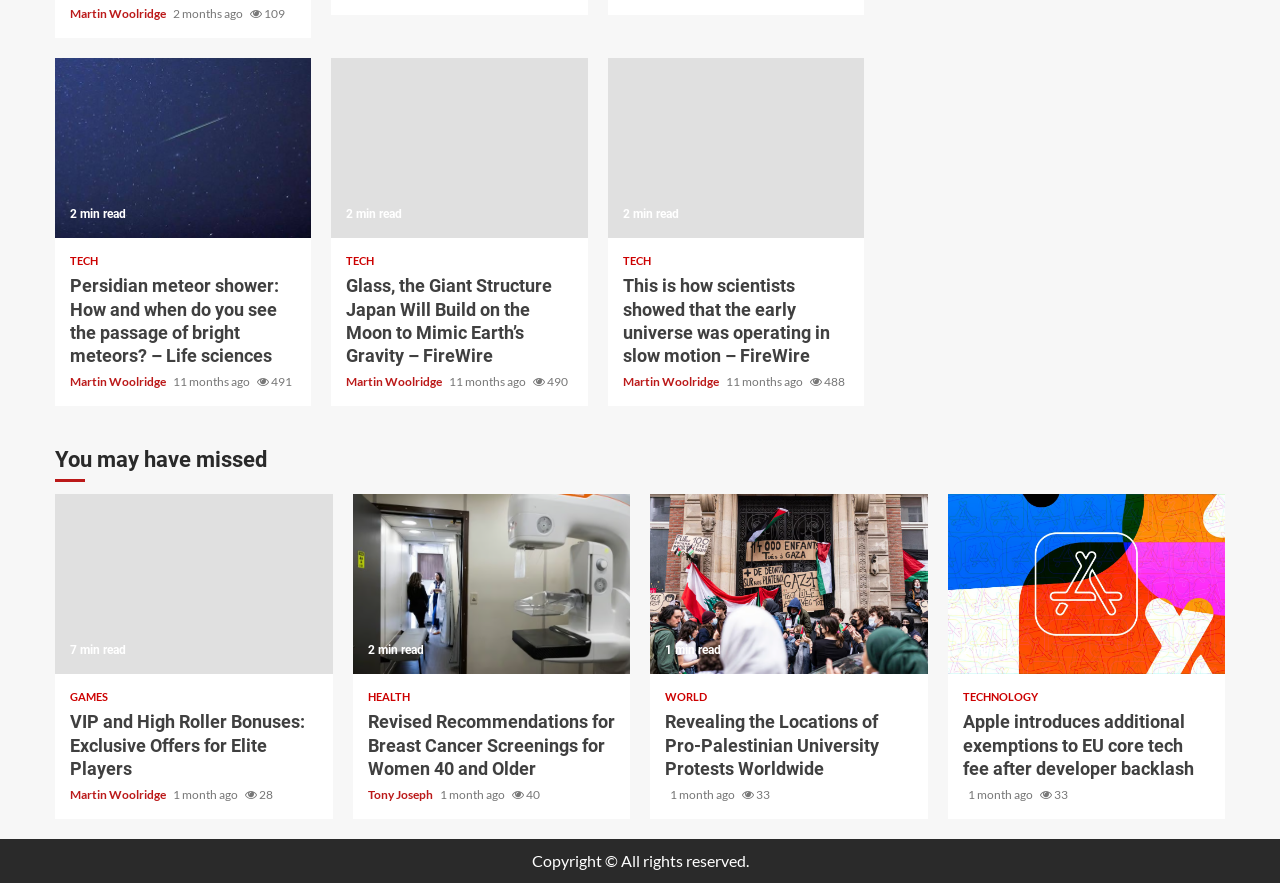Pinpoint the bounding box coordinates for the area that should be clicked to perform the following instruction: "Read about Persidian meteor shower".

[0.055, 0.066, 0.243, 0.27]